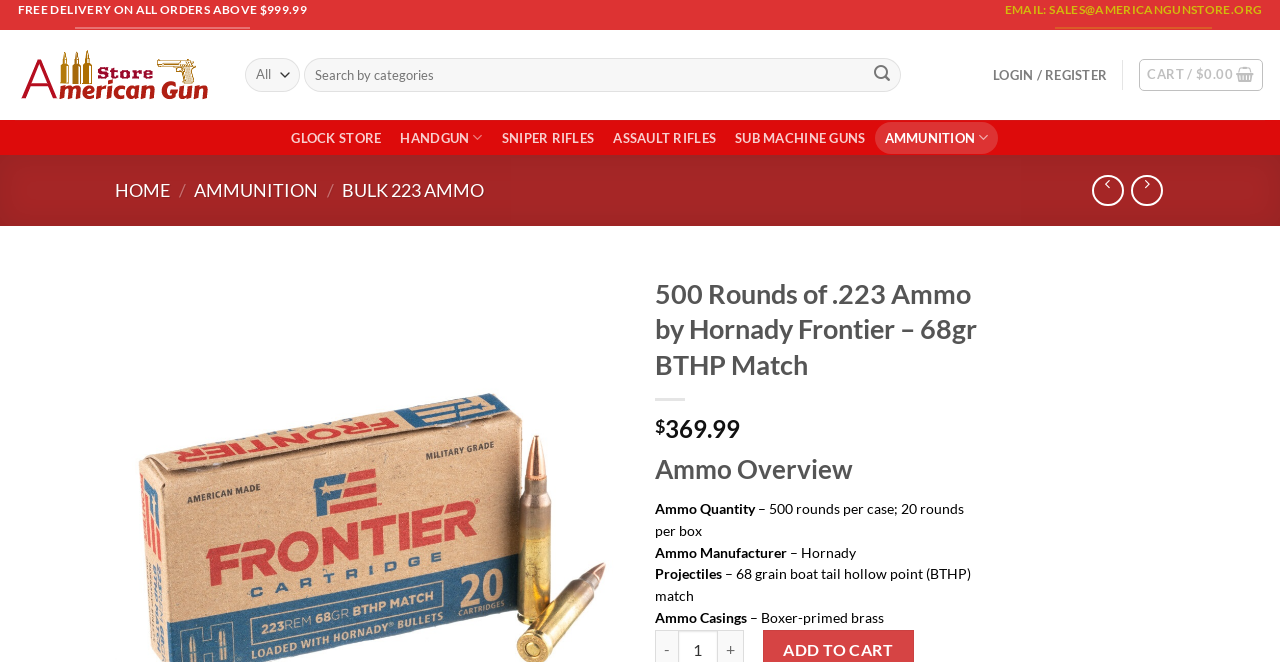Identify the bounding box coordinates of the specific part of the webpage to click to complete this instruction: "Search for products".

[0.191, 0.088, 0.706, 0.138]